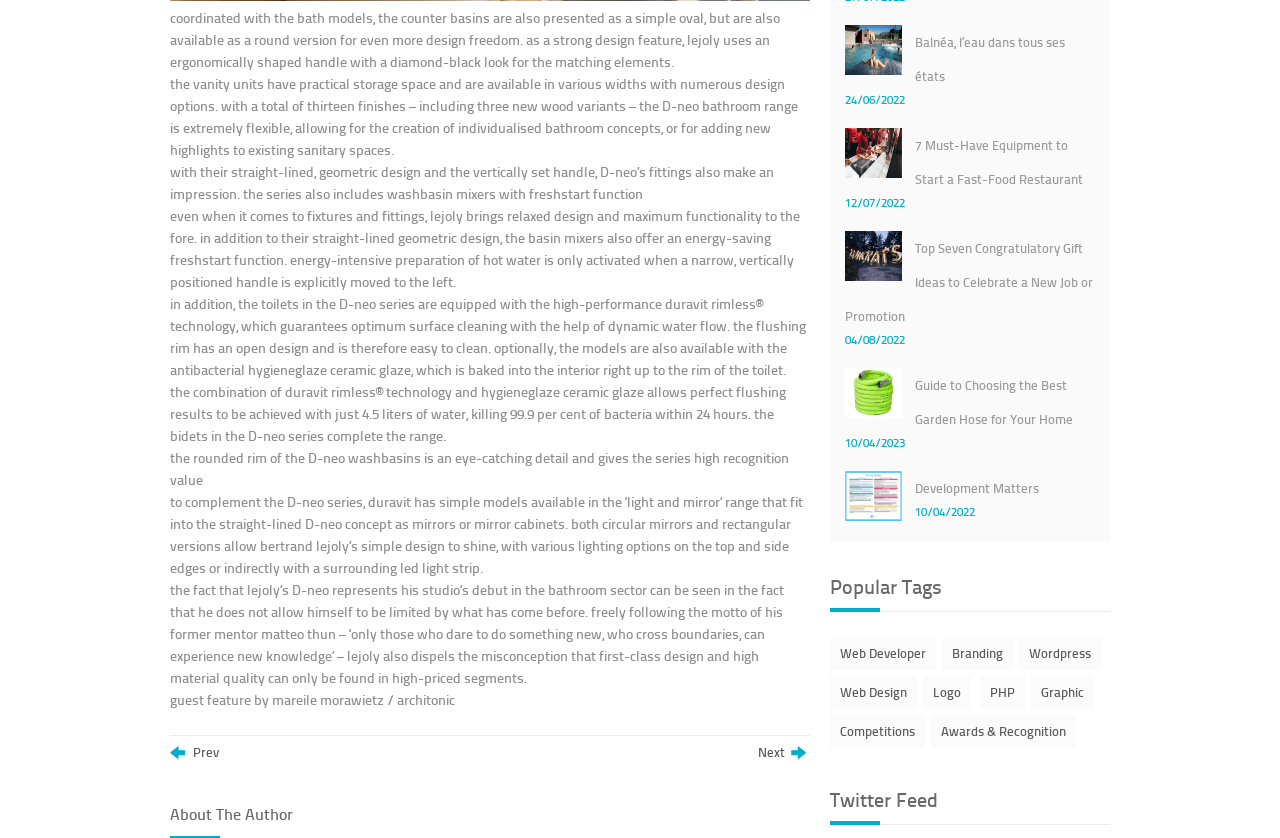What is the shape of the counter basins in the D-neo series?
Refer to the image and give a detailed response to the question.

The counter basins in the D-neo series are presented as a simple oval, but are also available as a round version for even more design freedom.